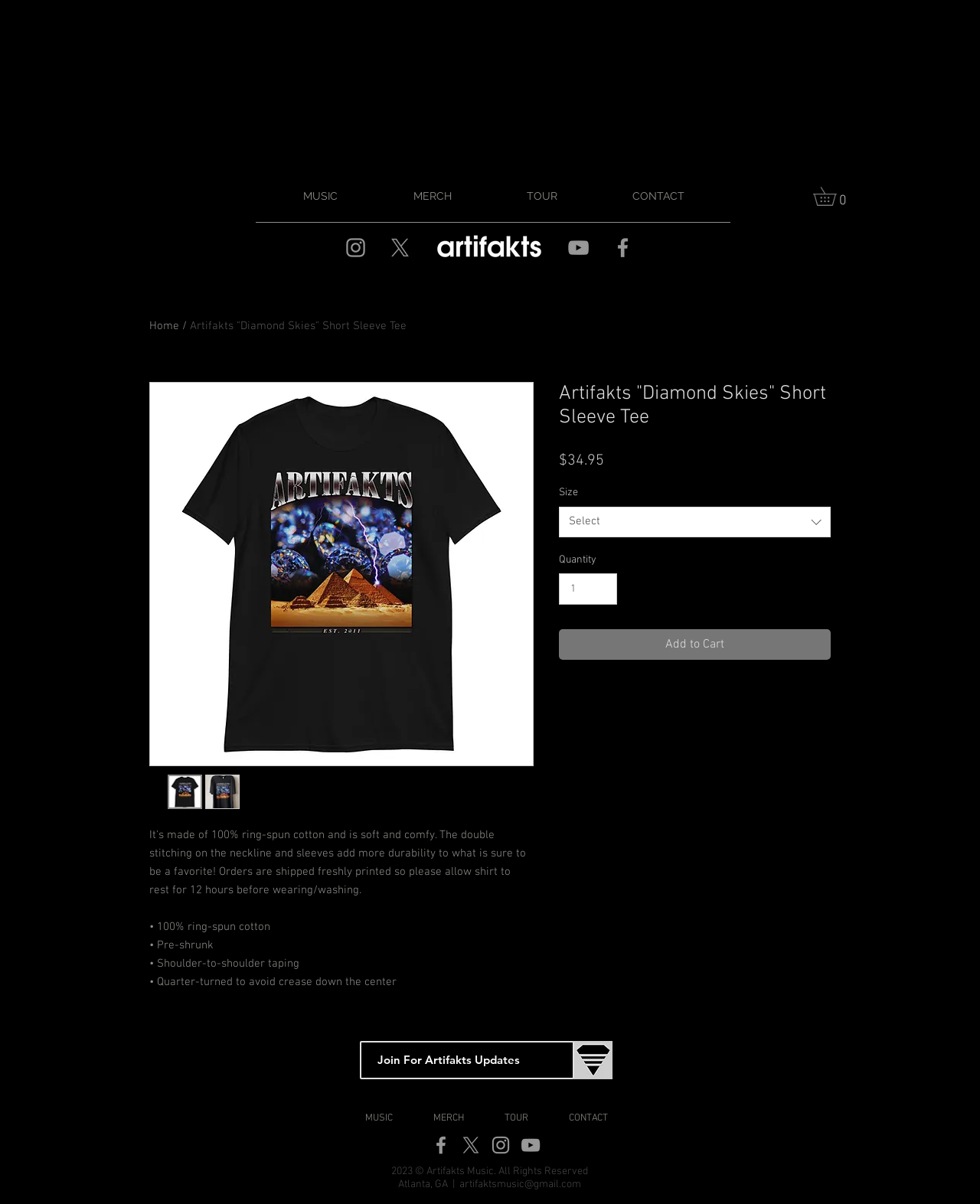Extract the bounding box coordinates for the UI element described by the text: "Add to Cart". The coordinates should be in the form of [left, top, right, bottom] with values between 0 and 1.

[0.57, 0.523, 0.848, 0.548]